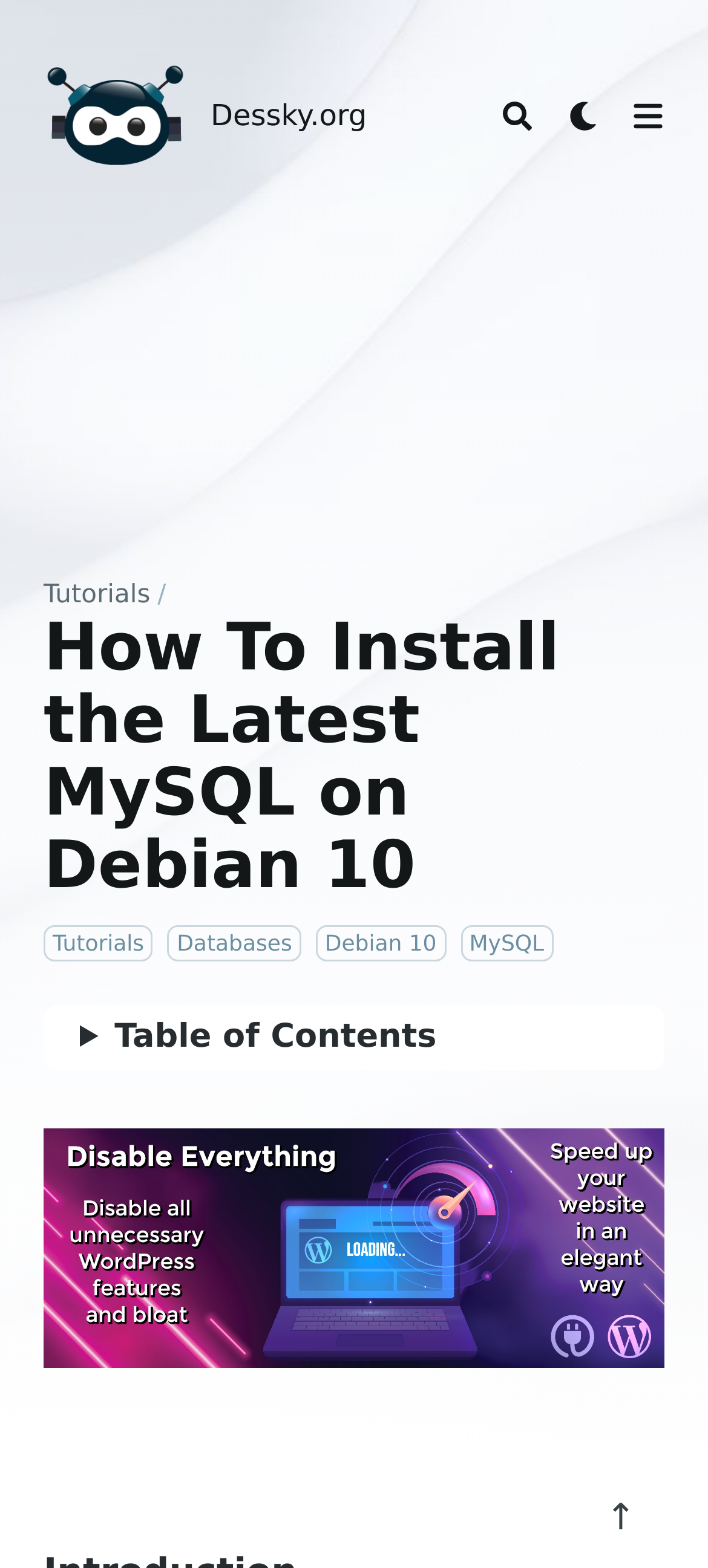Answer the question below using just one word or a short phrase: 
What is the current state of the table of contents?

Collapsed